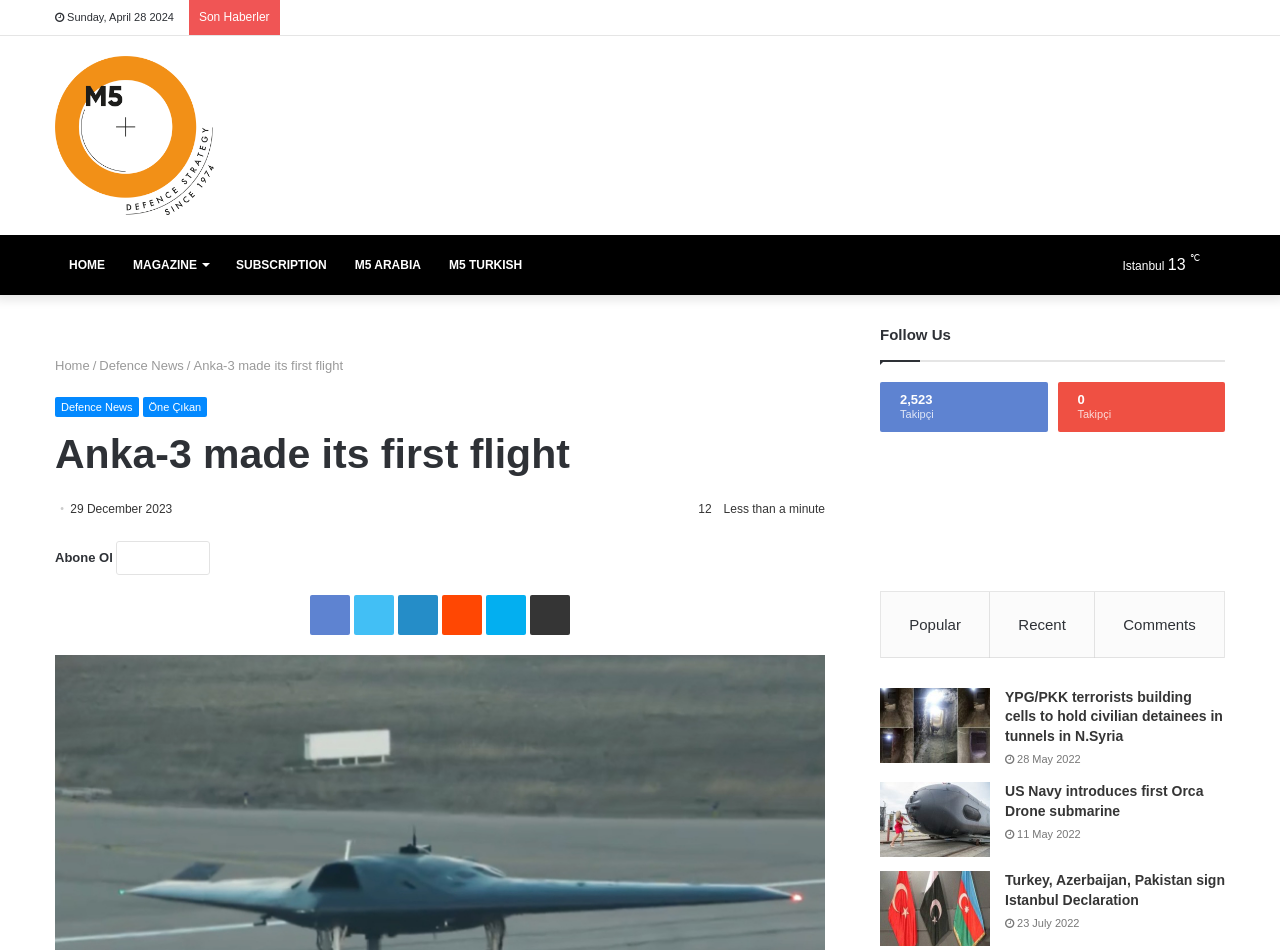Specify the bounding box coordinates of the region I need to click to perform the following instruction: "Click on the 'HOME' link". The coordinates must be four float numbers in the range of 0 to 1, i.e., [left, top, right, bottom].

[0.043, 0.247, 0.093, 0.311]